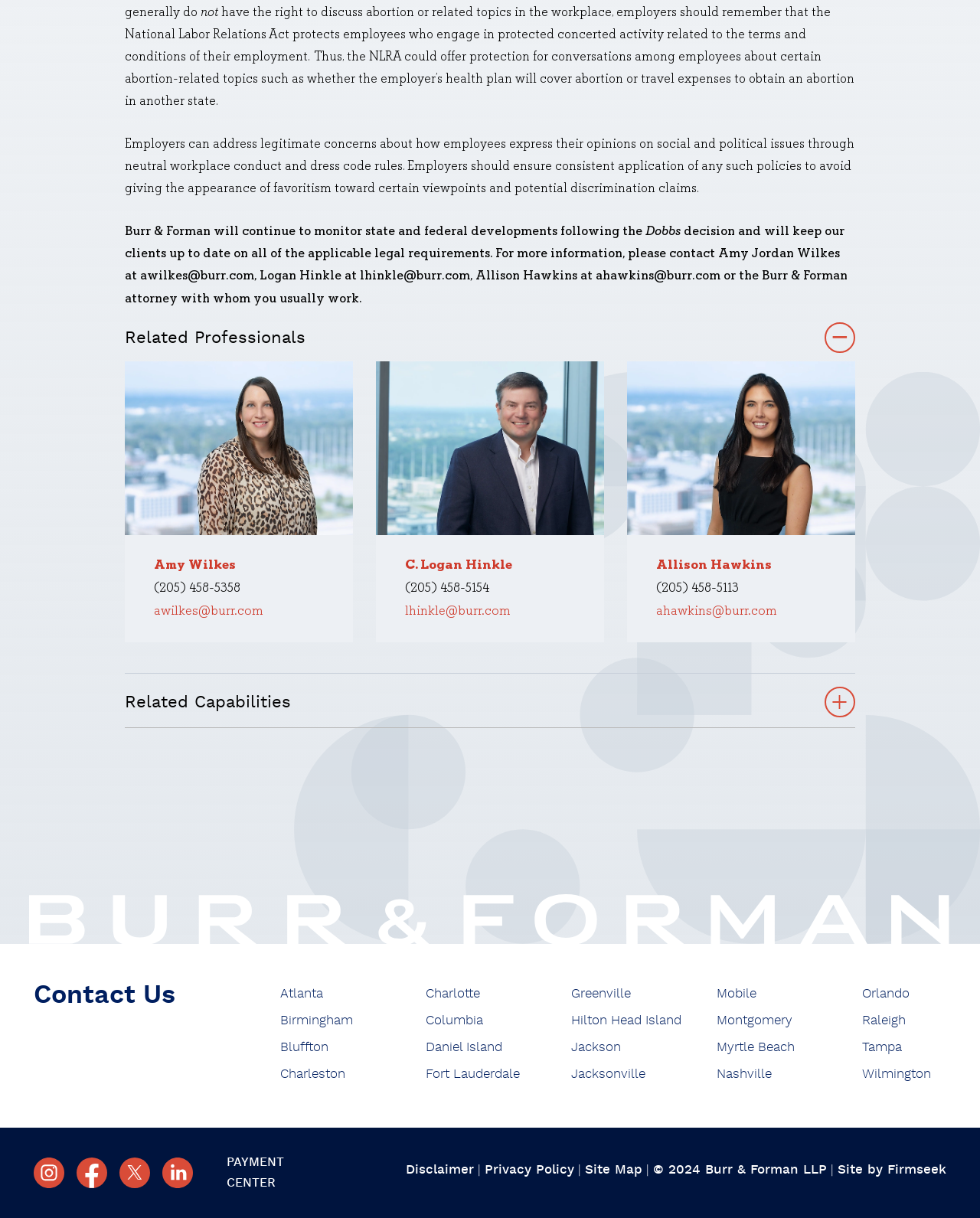Please give a succinct answer using a single word or phrase:
Who are the attorneys mentioned in the text?

Amy Jordan Wilkes, Logan Hinkle, Allison Hawkins